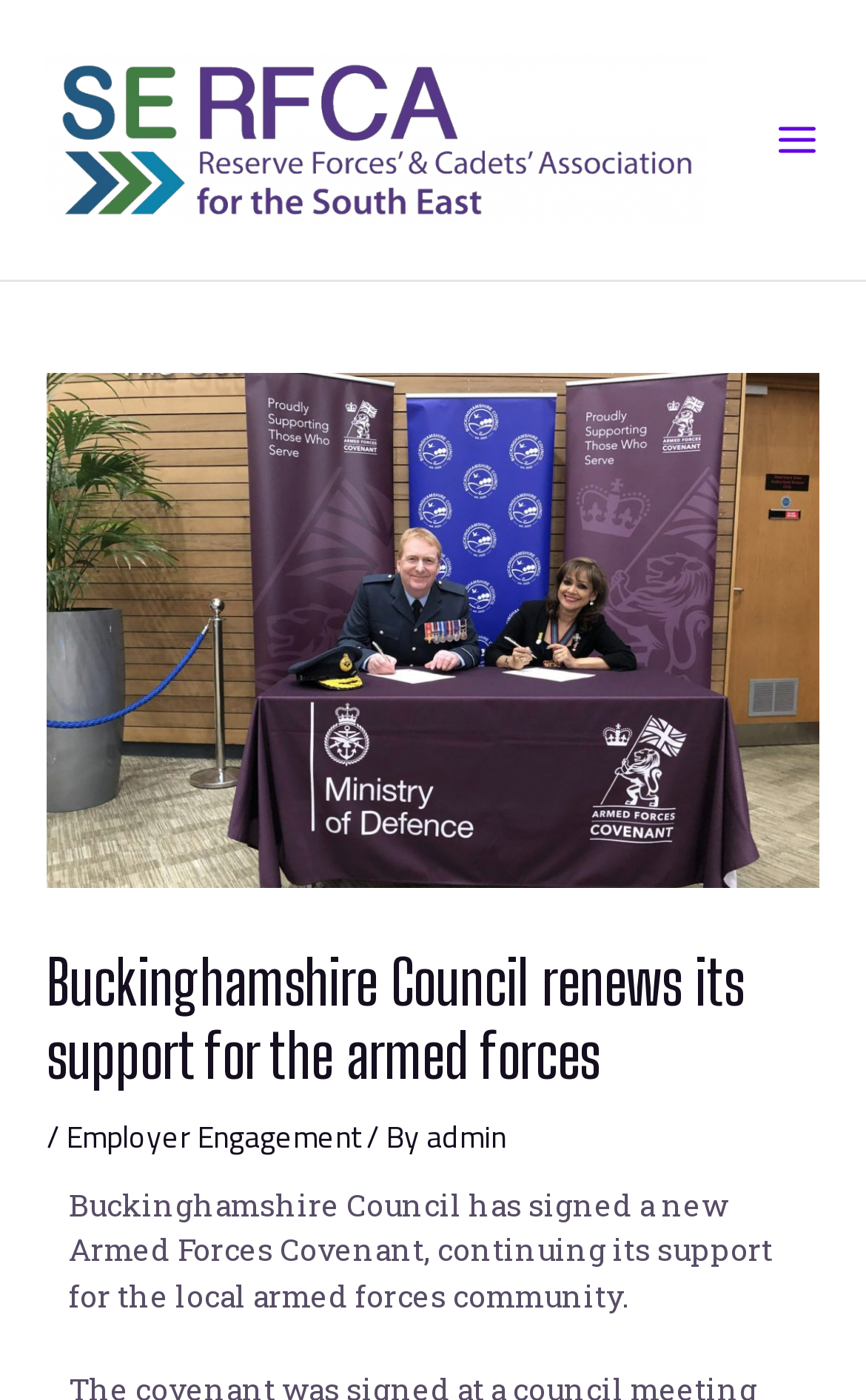What is the purpose of the Armed Forces Covenant?
Please respond to the question with as much detail as possible.

The question asks for the purpose of the Armed Forces Covenant. By reading the static text 'Buckinghamshire Council has signed a new Armed Forces Covenant, continuing its support for the local armed forces community.', we can infer that the purpose of the covenant is to support the local armed forces community.